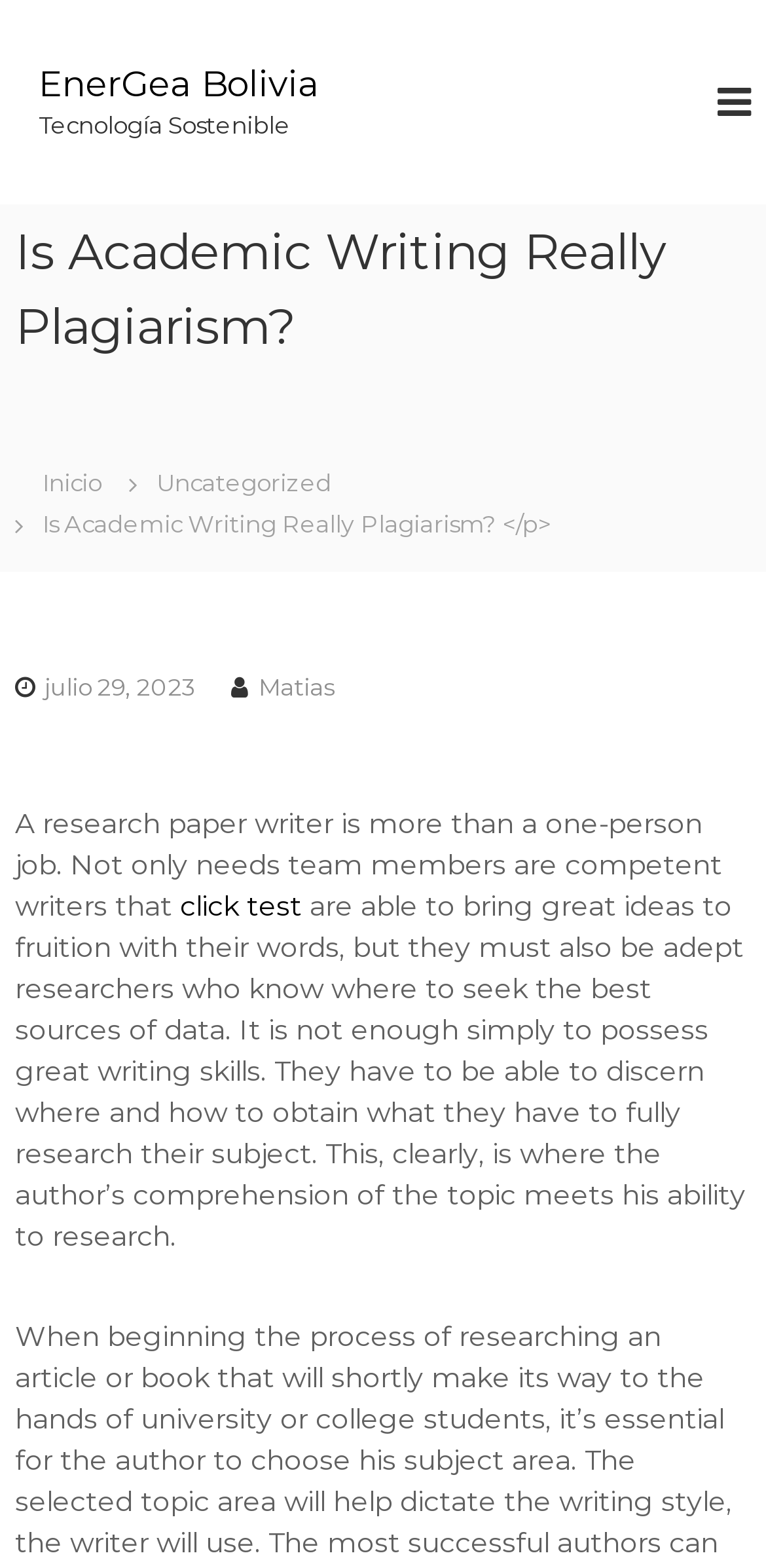Please find the main title text of this webpage.

Is Academic Writing Really Plagiarism?